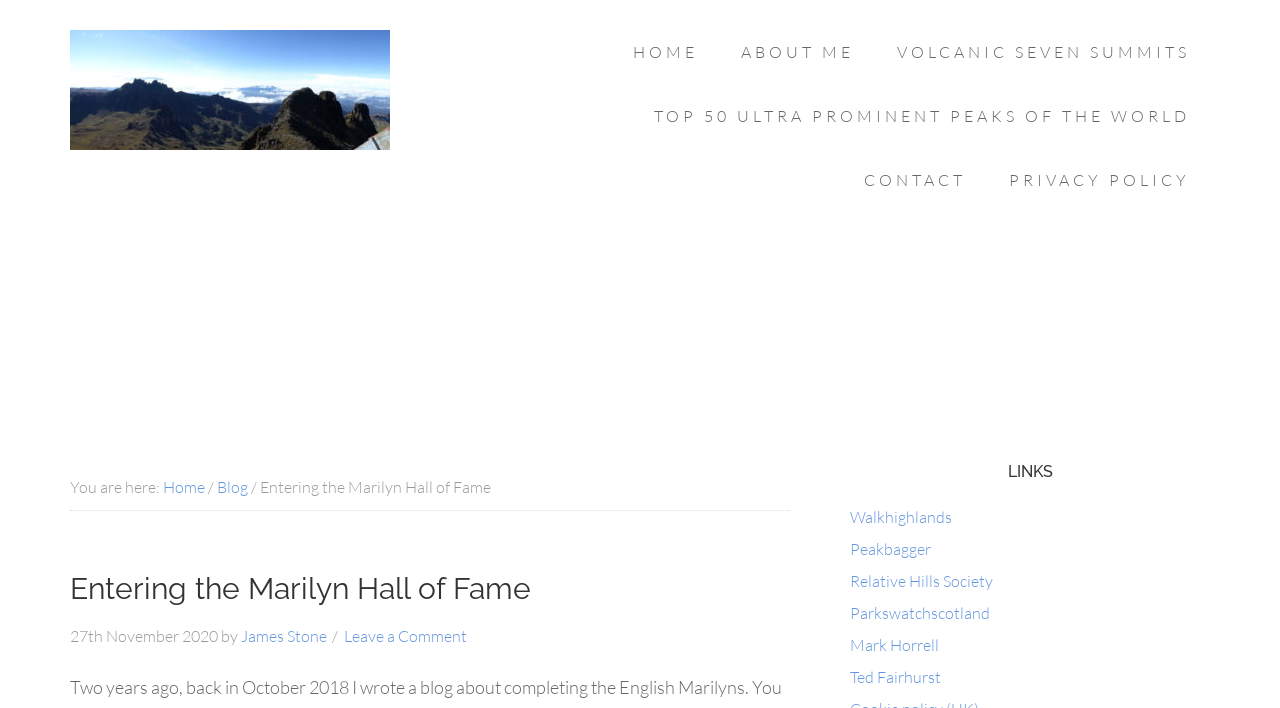Please find the bounding box coordinates of the element's region to be clicked to carry out this instruction: "view blog posts".

[0.17, 0.674, 0.194, 0.702]